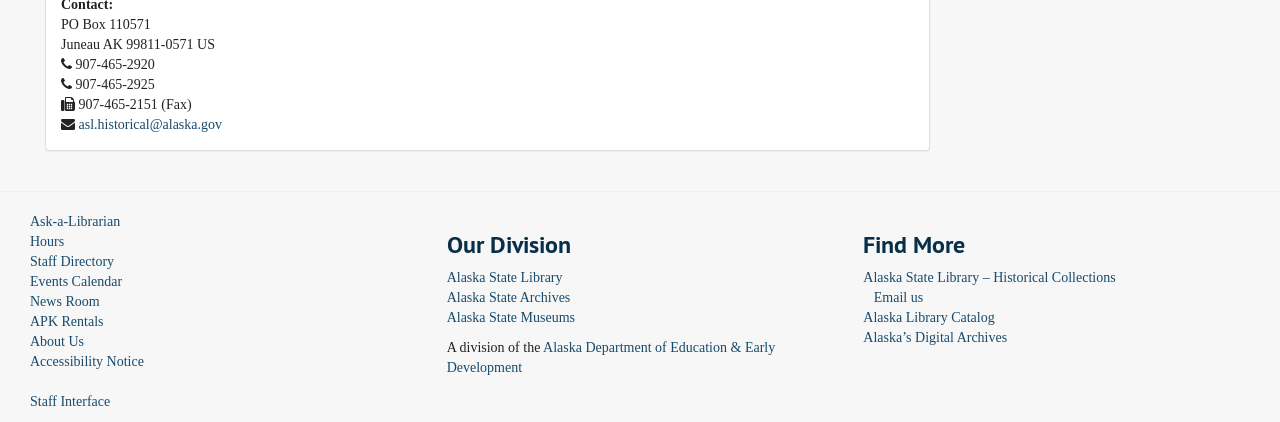What is the name of the catalog that can be accessed from this webpage?
Using the screenshot, give a one-word or short phrase answer.

Alaska Library Catalog